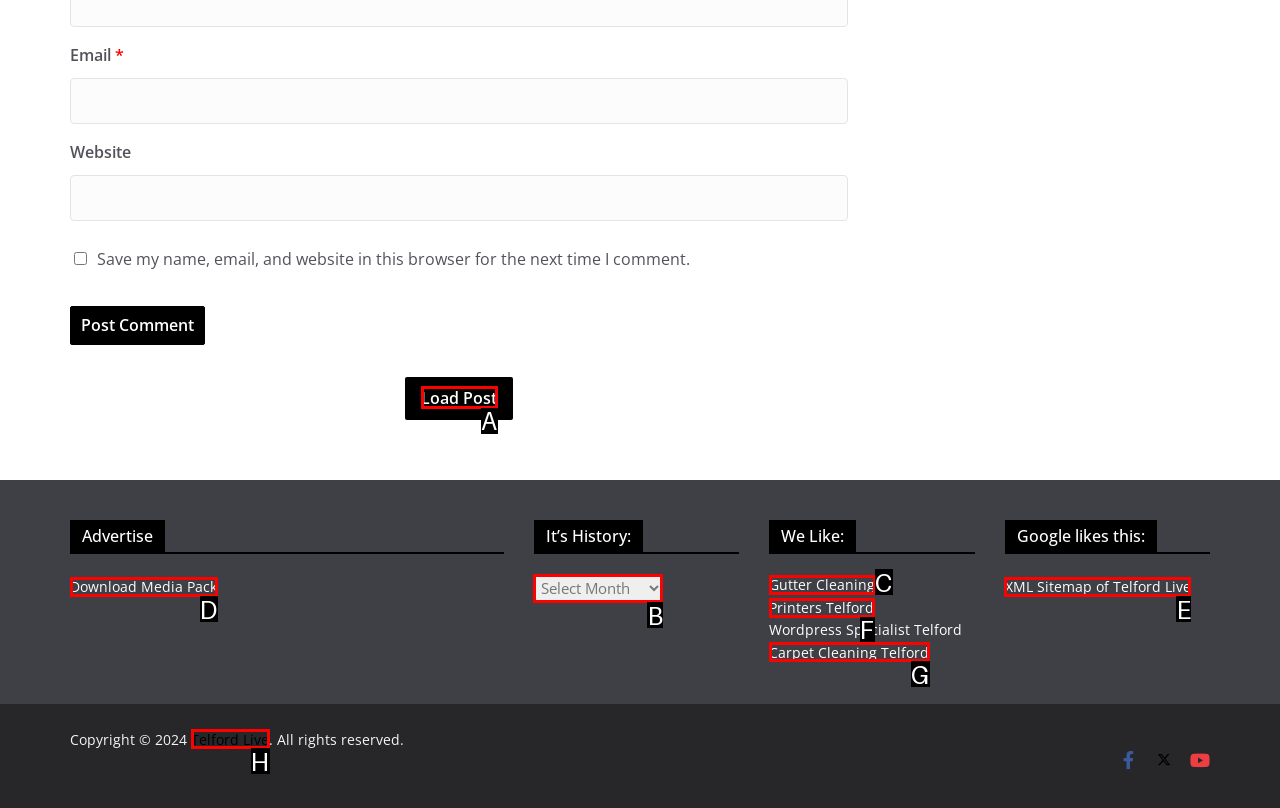Determine which option fits the following description: Meraviglie SRL
Answer with the corresponding option's letter directly.

None